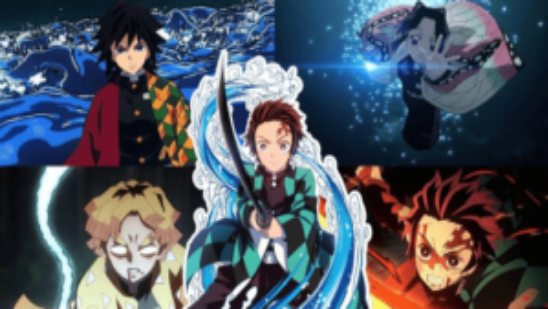What is the title of the feature?
Please provide a comprehensive answer based on the details in the screenshot.

The caption states that the image is part of a feature titled 'Top 10 Powerful Demon Slayer Breathing Techniques Ranked and Reviewed', which invites fans to explore and appreciate the intricate fighting abilities and character development within the anime.